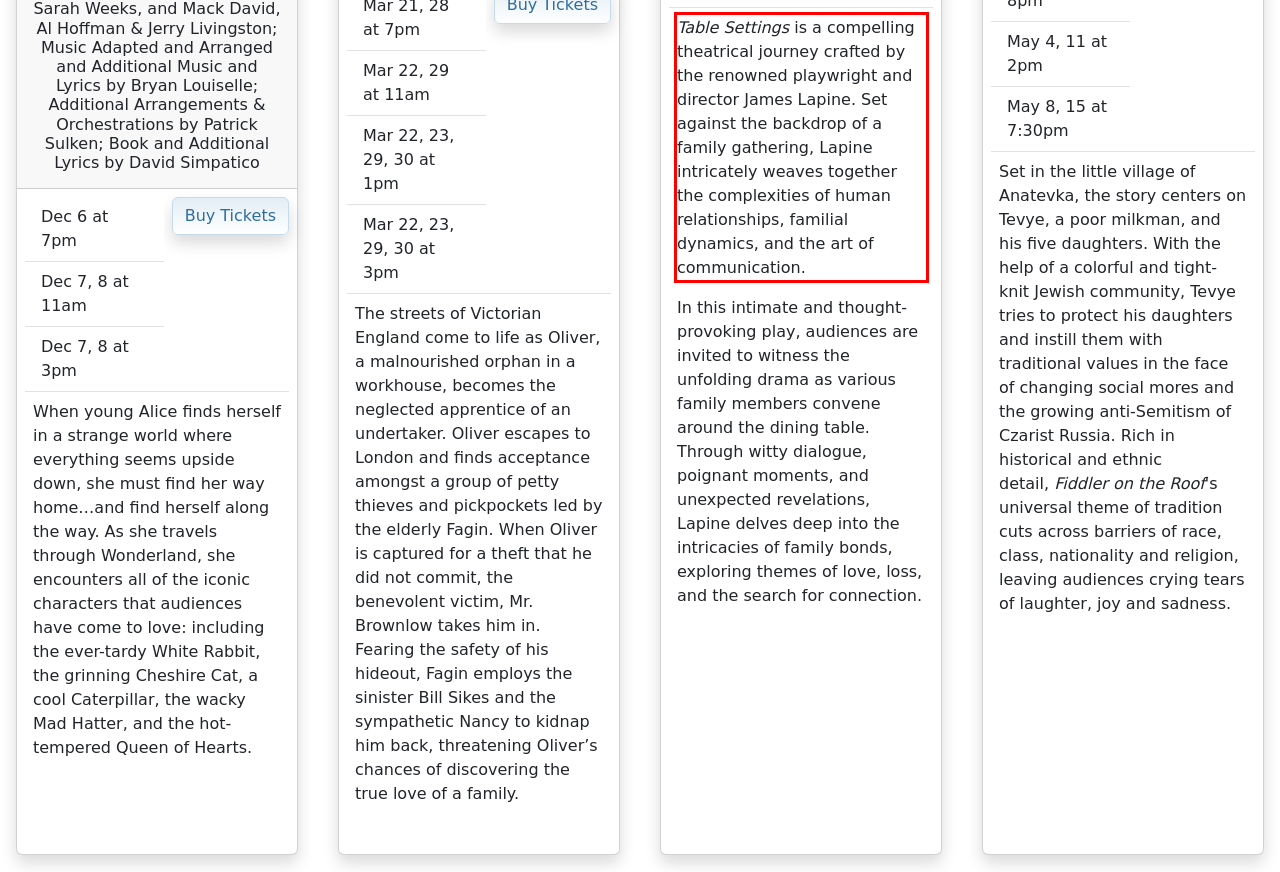Locate the red bounding box in the provided webpage screenshot and use OCR to determine the text content inside it.

Table Settings is a compelling theatrical journey crafted by the renowned playwright and director James Lapine. Set against the backdrop of a family gathering, Lapine intricately weaves together the complexities of human relationships, familial dynamics, and the art of communication.